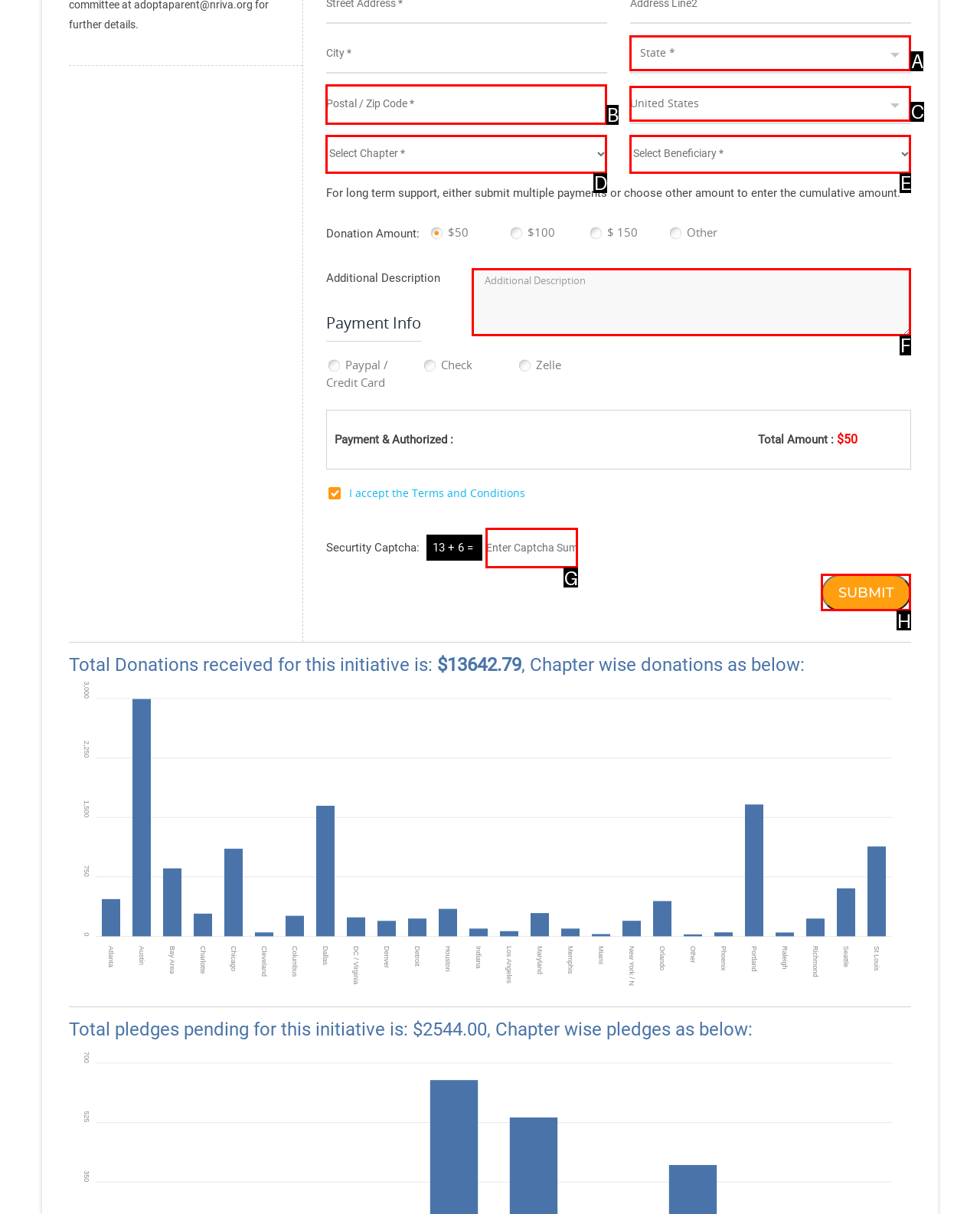Select the letter of the option that corresponds to: value="Submit"
Provide the letter from the given options.

H